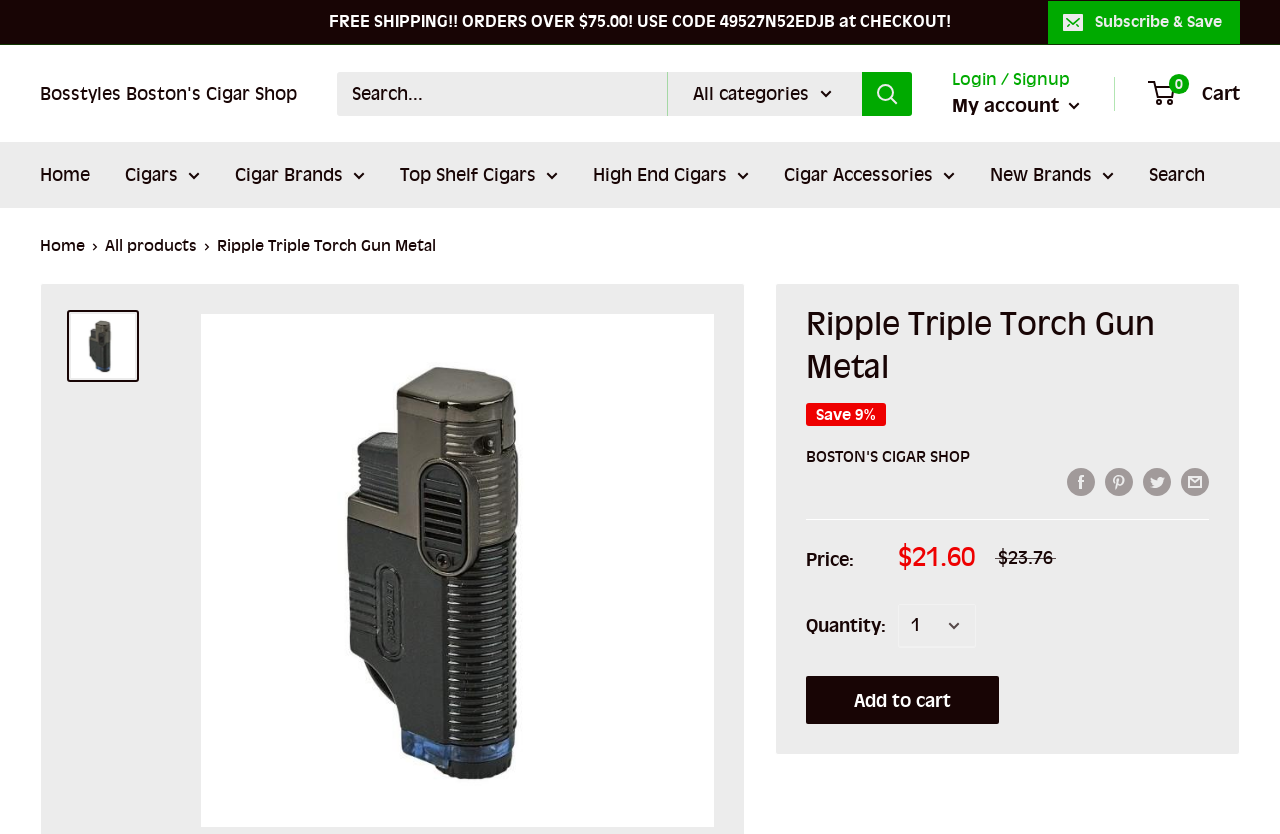Provide a one-word or short-phrase response to the question:
What is the name of the cigar shop?

Boston's Cigar Shop